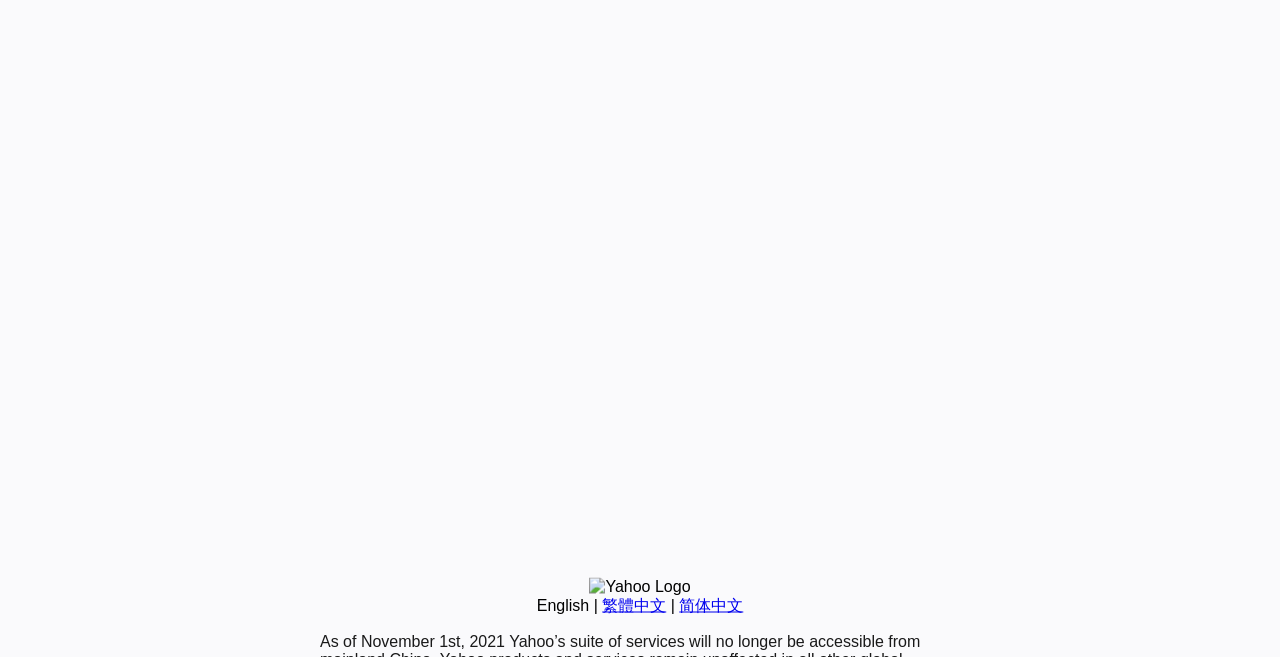Based on the element description: "简体中文", identify the UI element and provide its bounding box coordinates. Use four float numbers between 0 and 1, [left, top, right, bottom].

[0.531, 0.908, 0.581, 0.934]